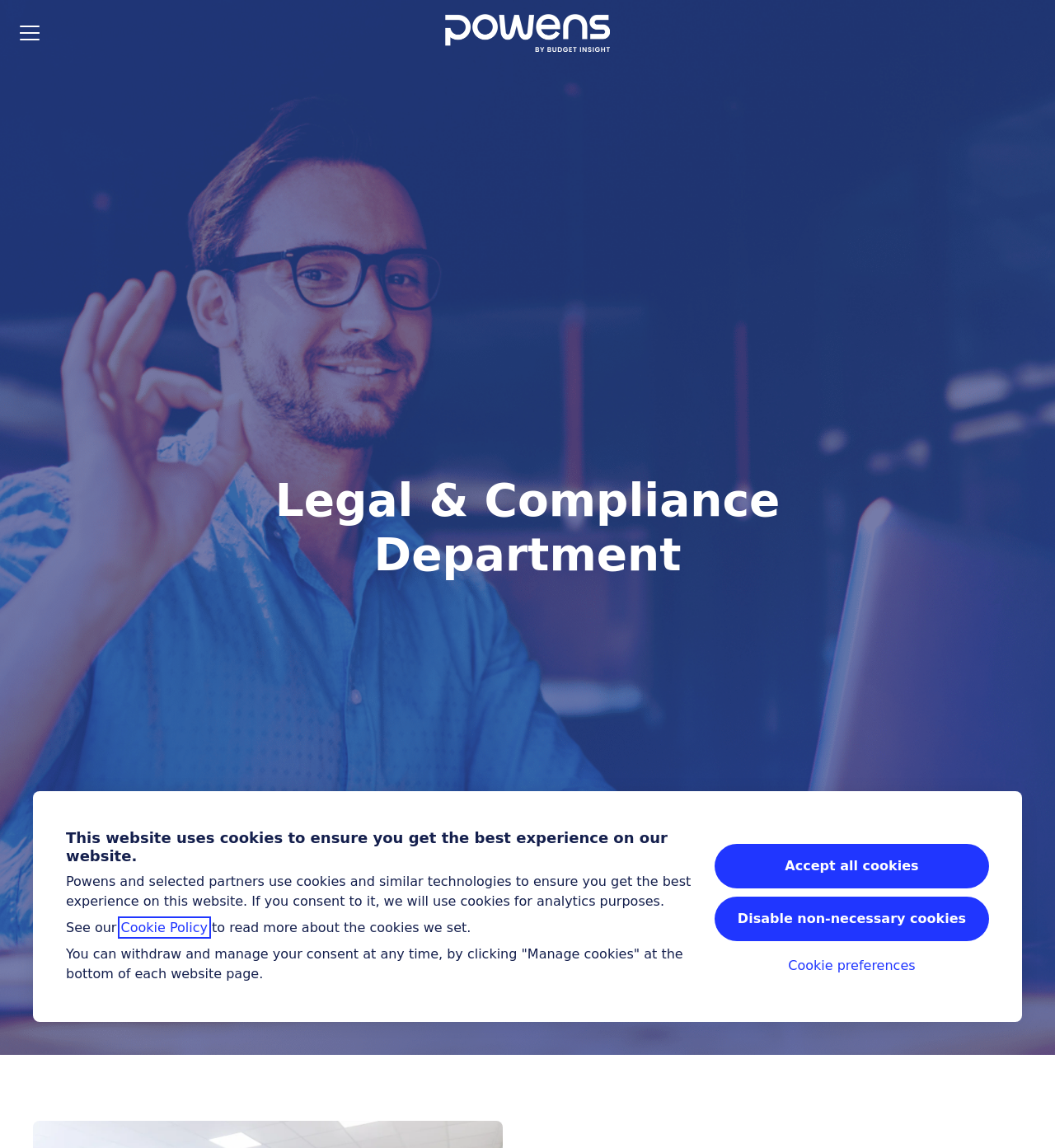Using the description "Cookie preferences", predict the bounding box of the relevant HTML element.

[0.741, 0.827, 0.874, 0.856]